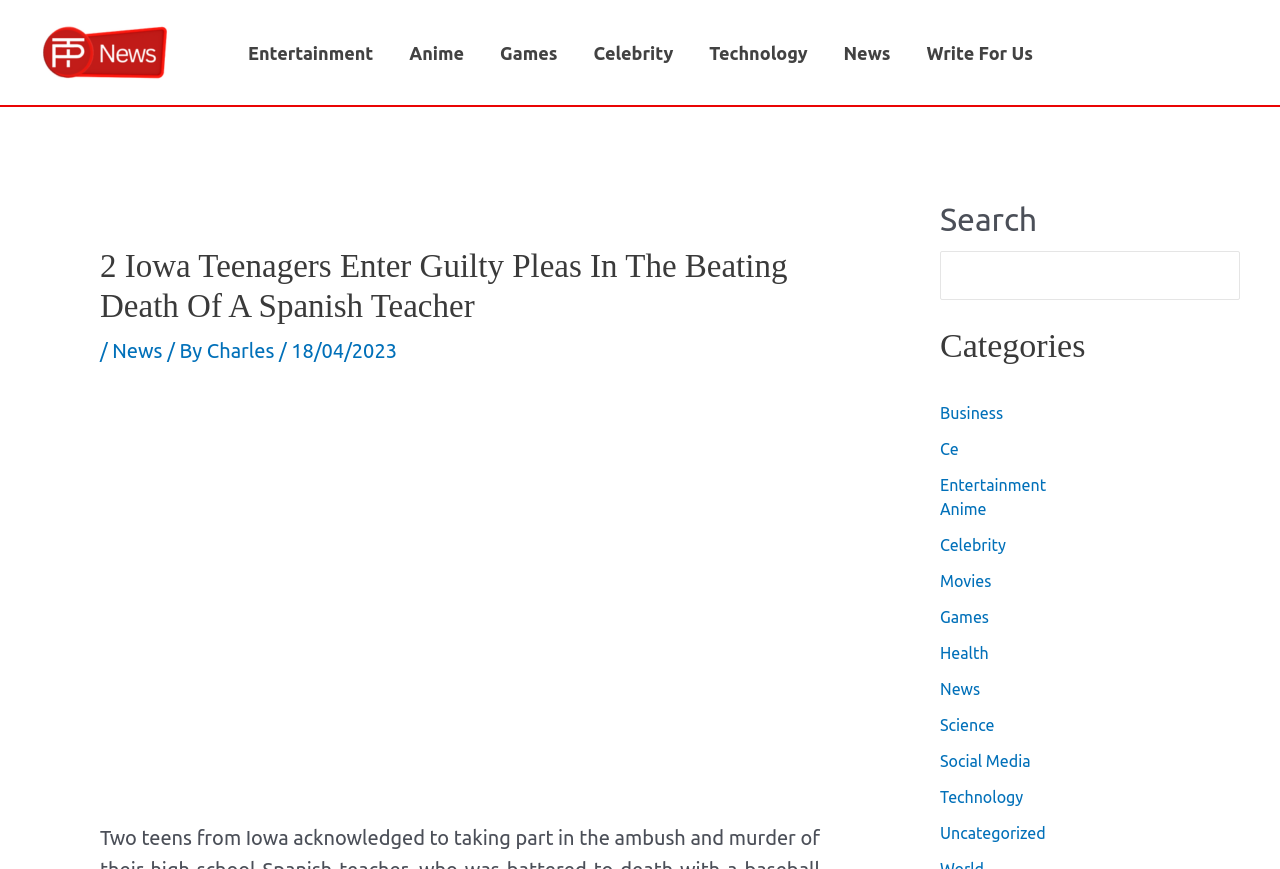Find the bounding box coordinates of the area to click in order to follow the instruction: "Click on the 'Entertainment' link".

[0.18, 0.032, 0.306, 0.089]